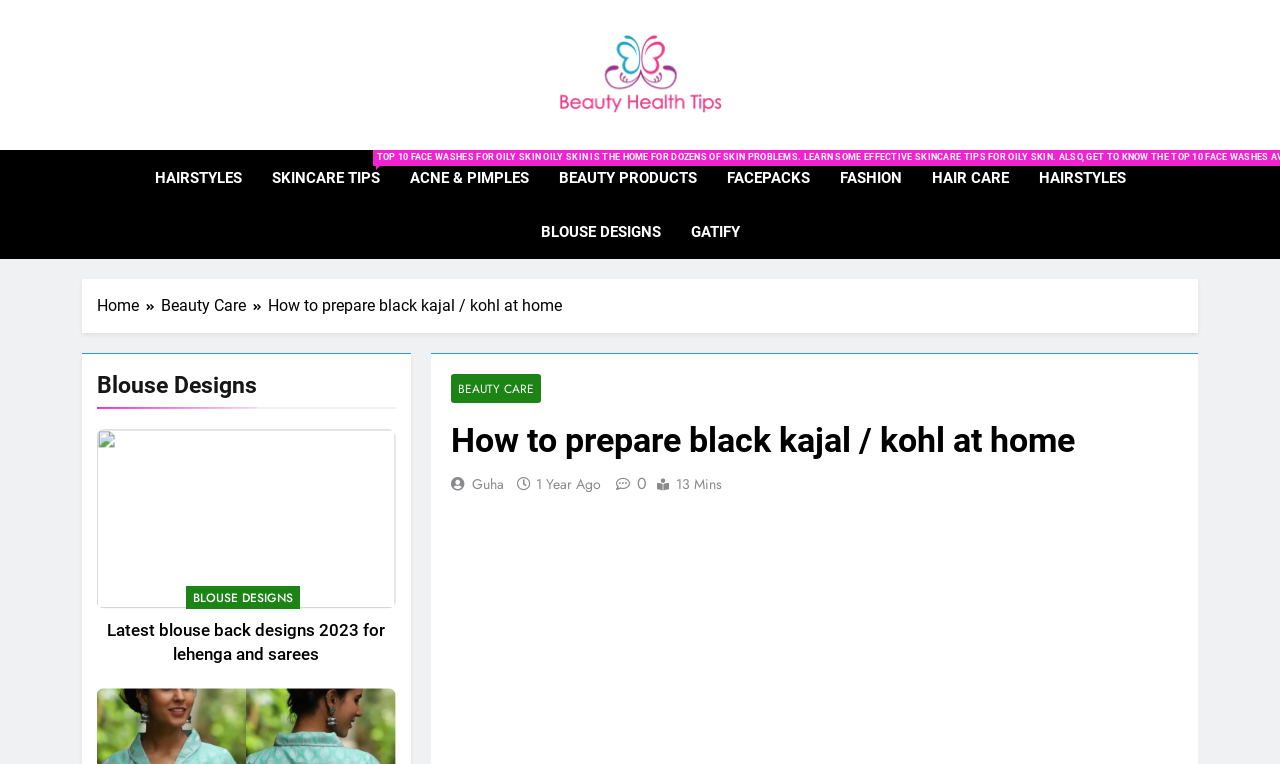Please locate the clickable area by providing the bounding box coordinates to follow this instruction: "Go to 'HAIRSTYLES'".

[0.109, 0.198, 0.2, 0.269]